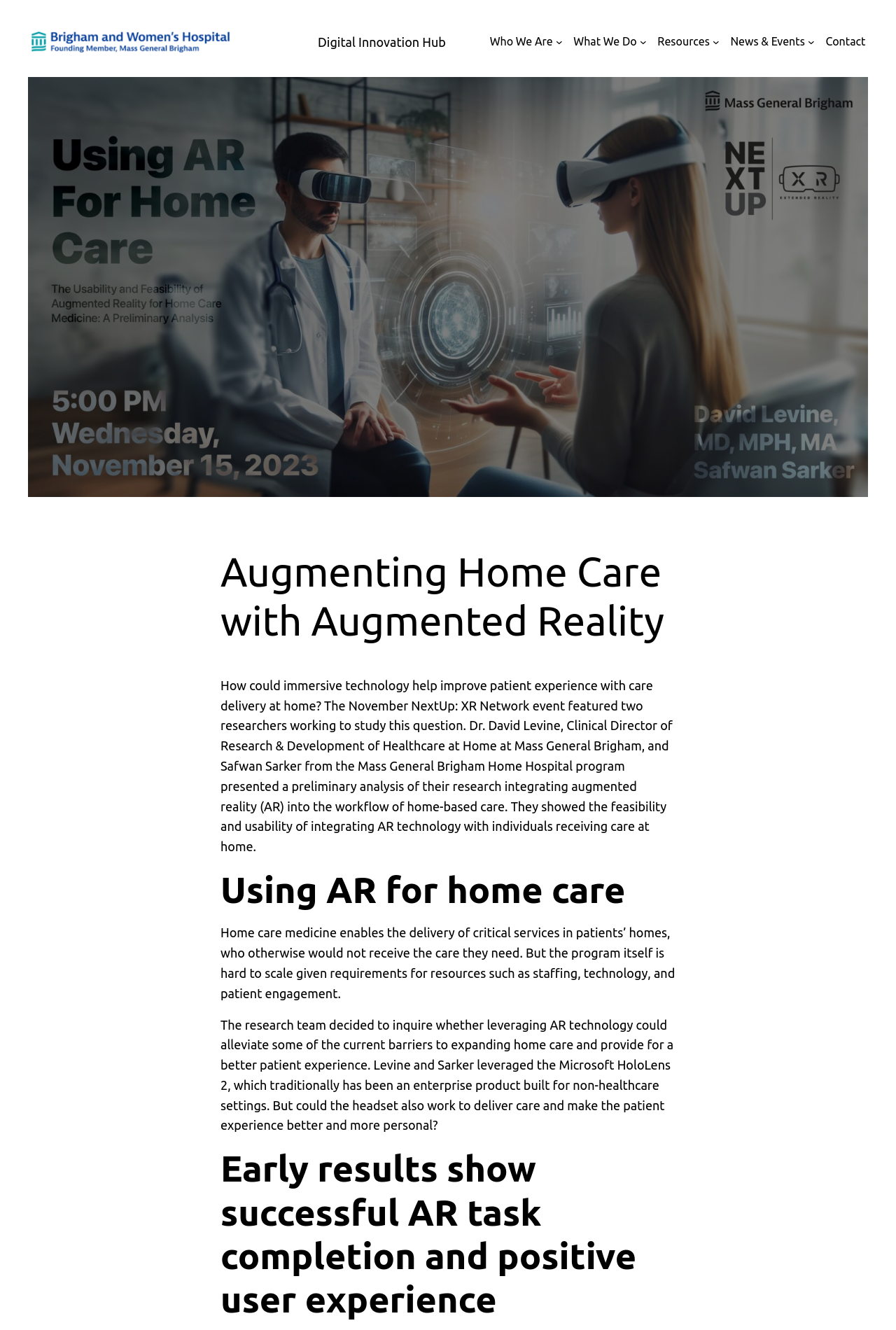Create a full and detailed caption for the entire webpage.

The webpage is about augmenting home care with augmented reality, specifically featuring a research project by Brigham Digital Innovation Hub. At the top left of the page, there is a small figure with a link, followed by the text "Digital Innovation Hub". 

To the right of this, there is a main navigation menu with five buttons: "Who We Are", "What We Do", "Resources", "News & Events", and "Contact". 

Below the navigation menu, there is a large figure that takes up most of the width of the page, containing an image related to using AR for home care. 

The main content of the page is divided into three sections, each with a heading. The first section, "Augmenting Home Care with Augmented Reality", describes how researchers are studying the use of augmented reality to improve patient experience with care delivery at home. 

The second section, "Using AR for home care", explains the challenges of scaling home care medicine and how the research team is exploring the use of AR technology to alleviate these barriers. 

The third section, "Early results show successful AR task completion and positive user experience", likely presents the findings of the research project, although the exact details are not specified.